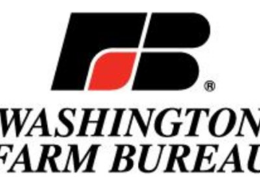Present an elaborate depiction of the scene captured in the image.

The image features the logo of the Washington Farm Bureau, prominently displaying the organization's initials "FB" in a bold, stylized format. The letters are colored in black and red, reflecting a professional yet striking visual identity. Below the initials, the text "WASHINGTON FARM BUREAU" is presented in a clean, classic font, further emphasizing the organization's connection to agricultural advocacy and support within Washington State. This logo symbolizes the Farm Bureau's commitment to representing the interests of farmers and agricultural stakeholders in the region.